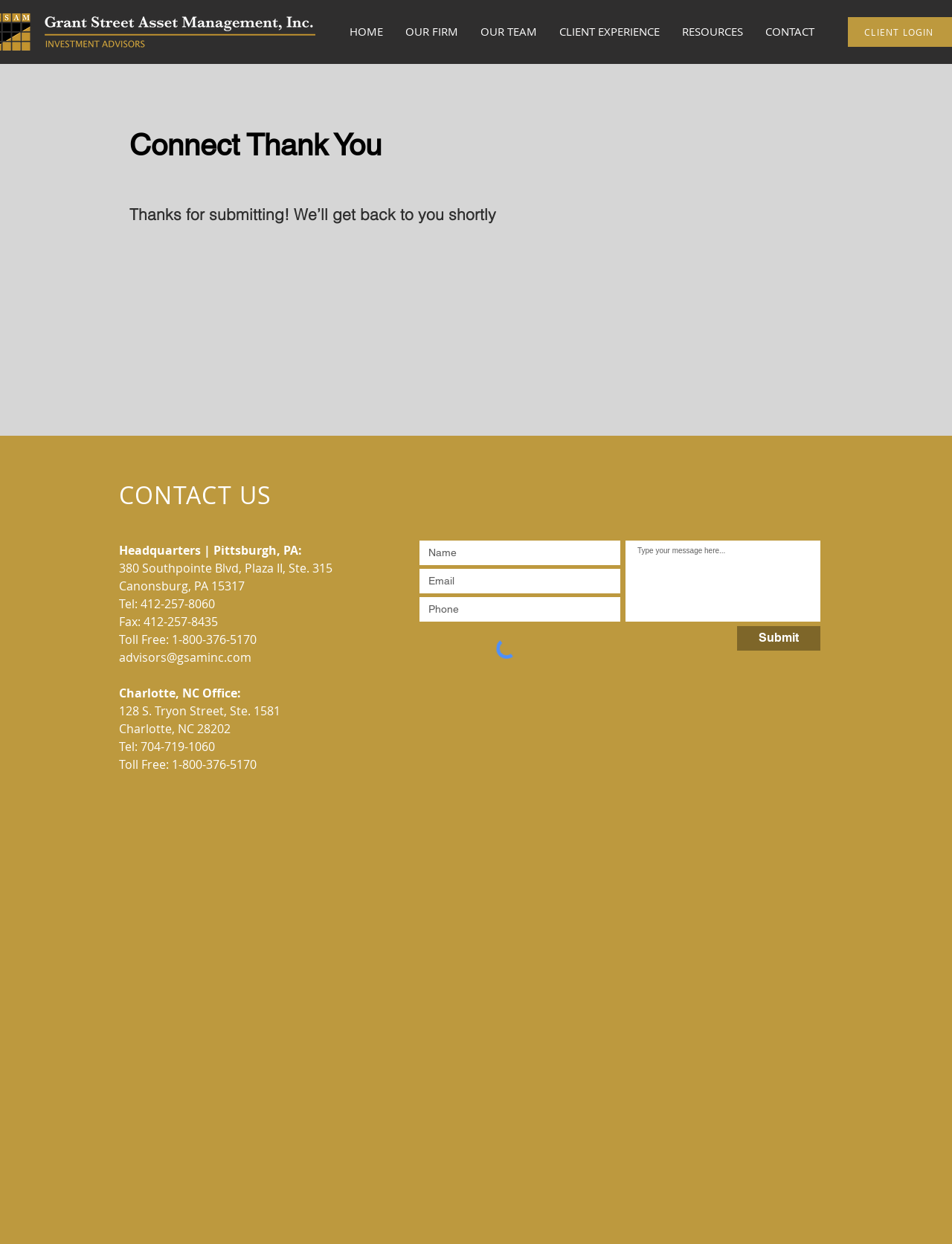Please answer the following question using a single word or phrase: 
Is the Google Maps iframe located above or below the contact information?

Below